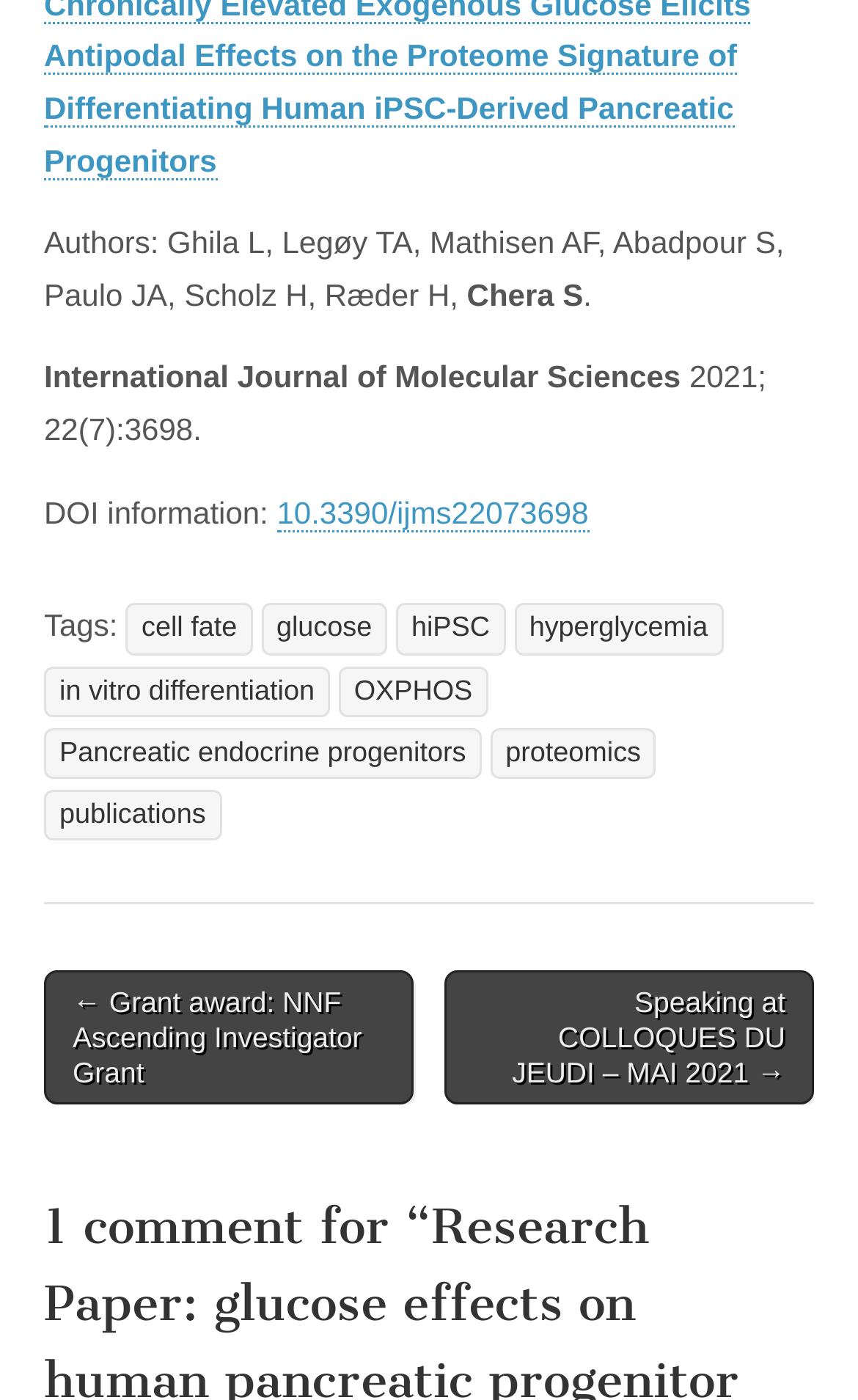Answer the question with a single word or phrase: 
How many tags are associated with the article?

8